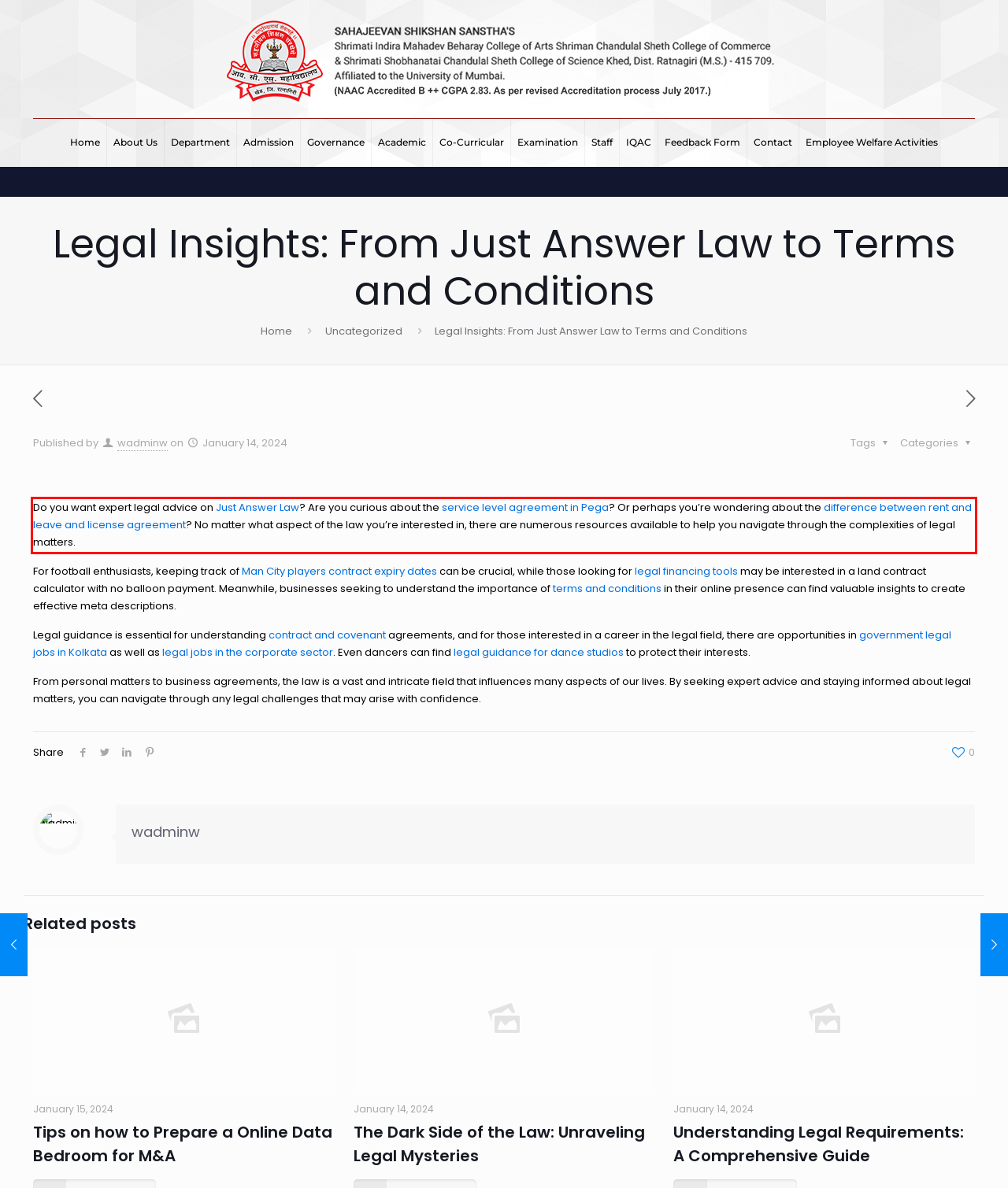Given a screenshot of a webpage, identify the red bounding box and perform OCR to recognize the text within that box.

Do you want expert legal advice on Just Answer Law? Are you curious about the service level agreement in Pega? Or perhaps you’re wondering about the difference between rent and leave and license agreement? No matter what aspect of the law you’re interested in, there are numerous resources available to help you navigate through the complexities of legal matters.